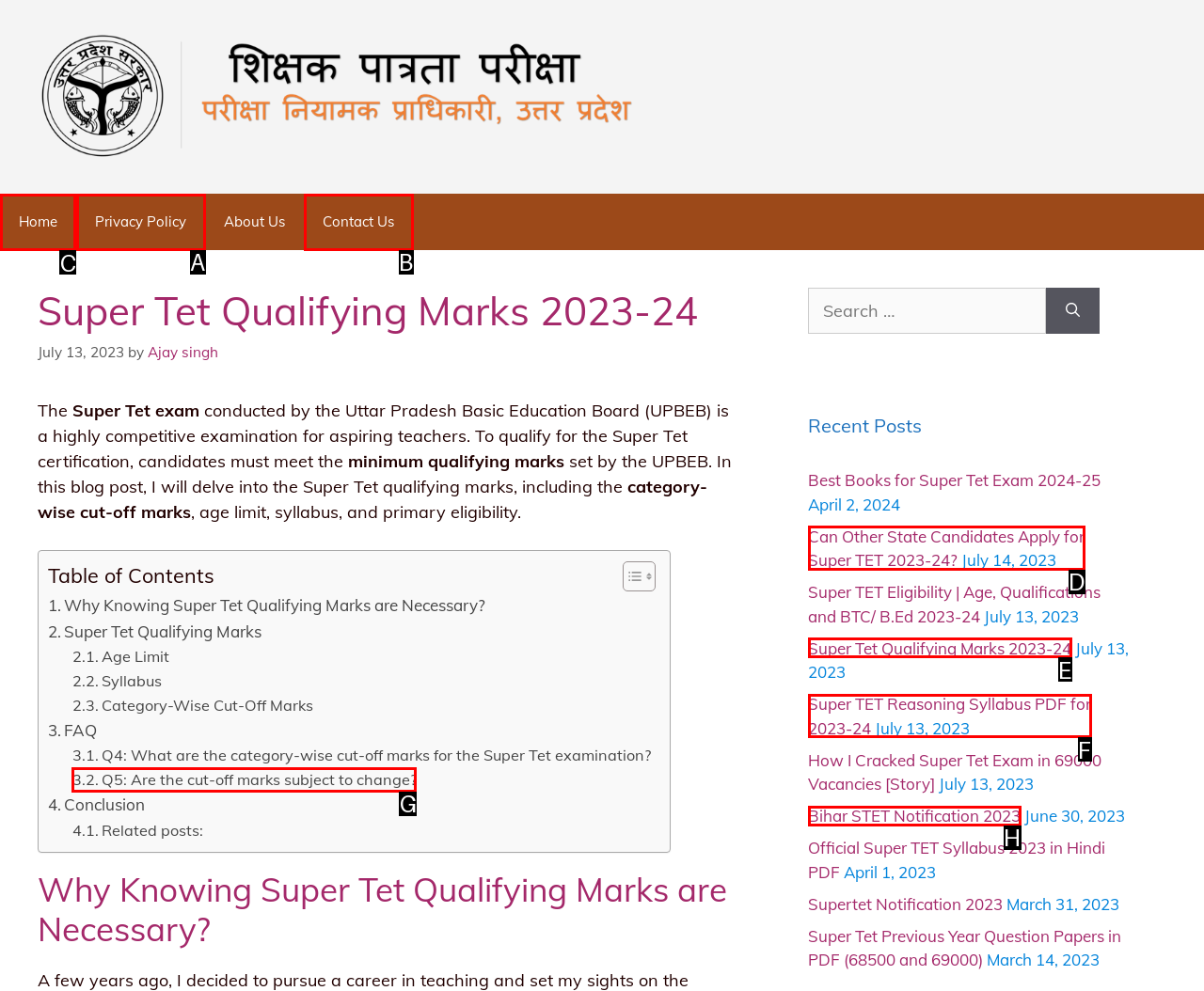Identify the HTML element to click to execute this task: Click on the 'Home' link Respond with the letter corresponding to the proper option.

C